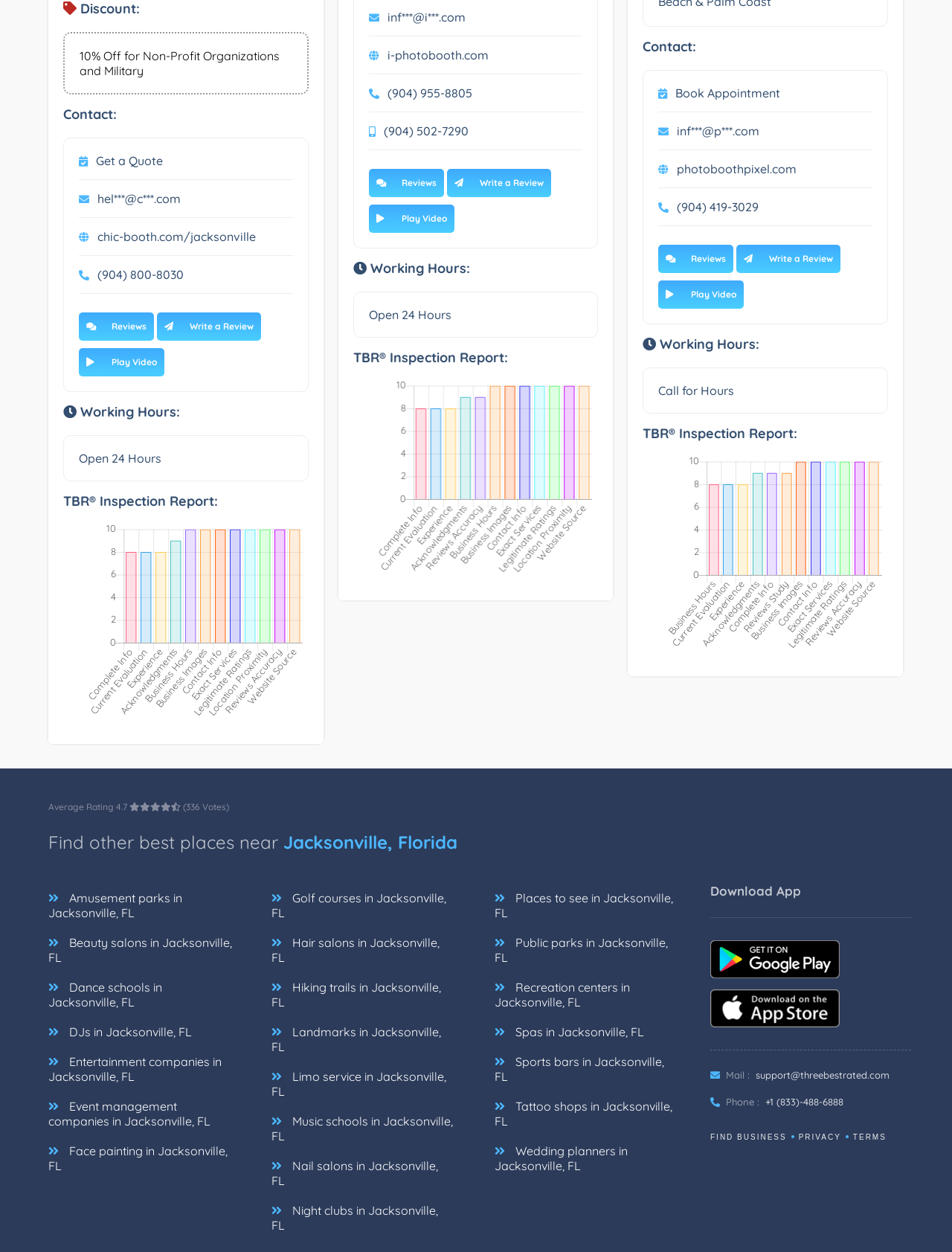Please provide a short answer using a single word or phrase for the question:
What is the average rating mentioned on the webpage?

4.7